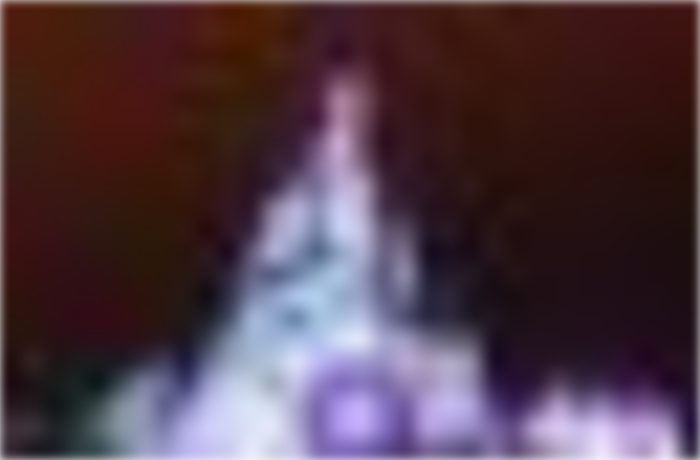Answer the question with a brief word or phrase:
What is the dominant color of the backdrop?

Deep colors